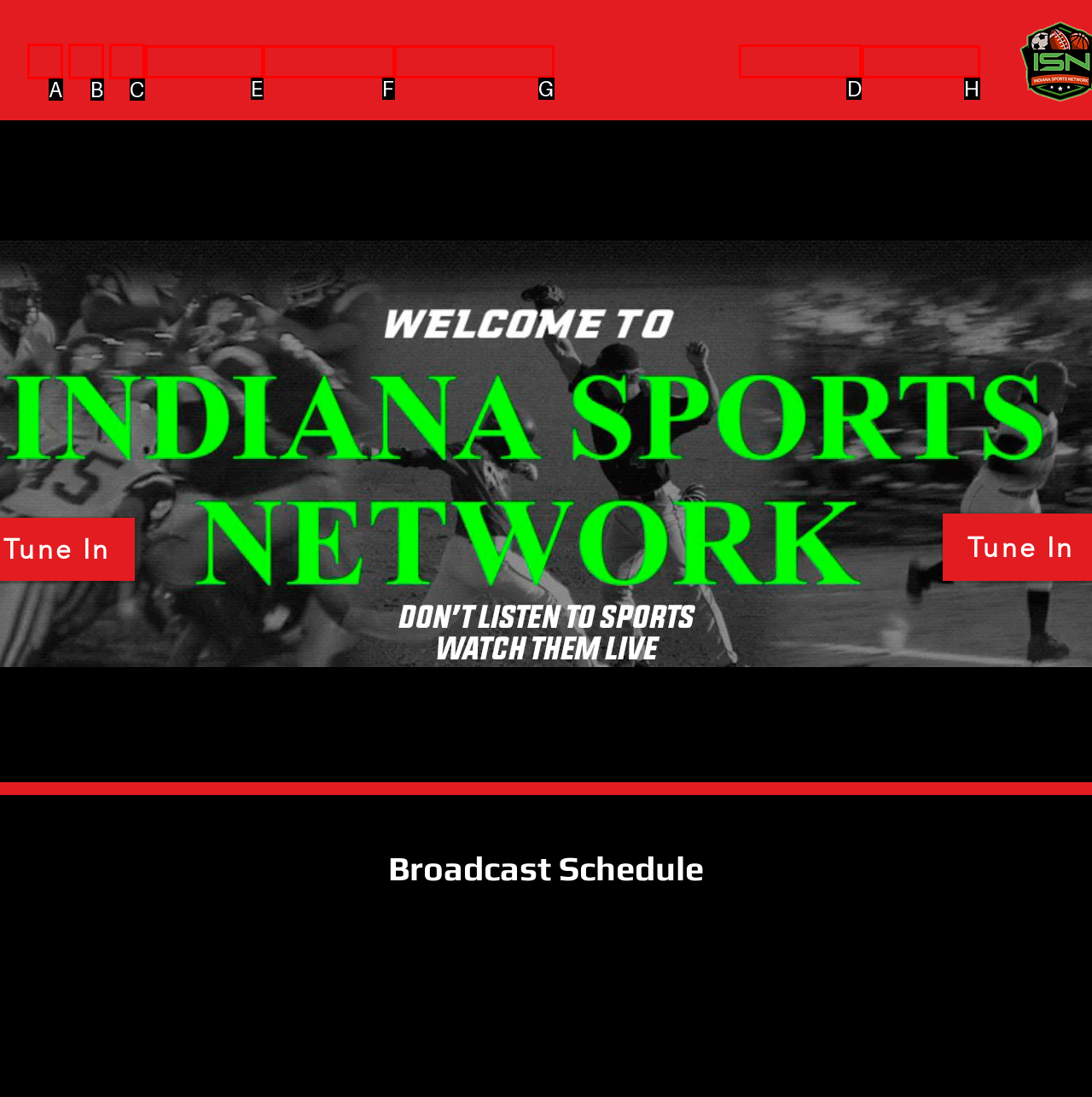Identify the HTML element that should be clicked to accomplish the task: Enter your comment
Provide the option's letter from the given choices.

None